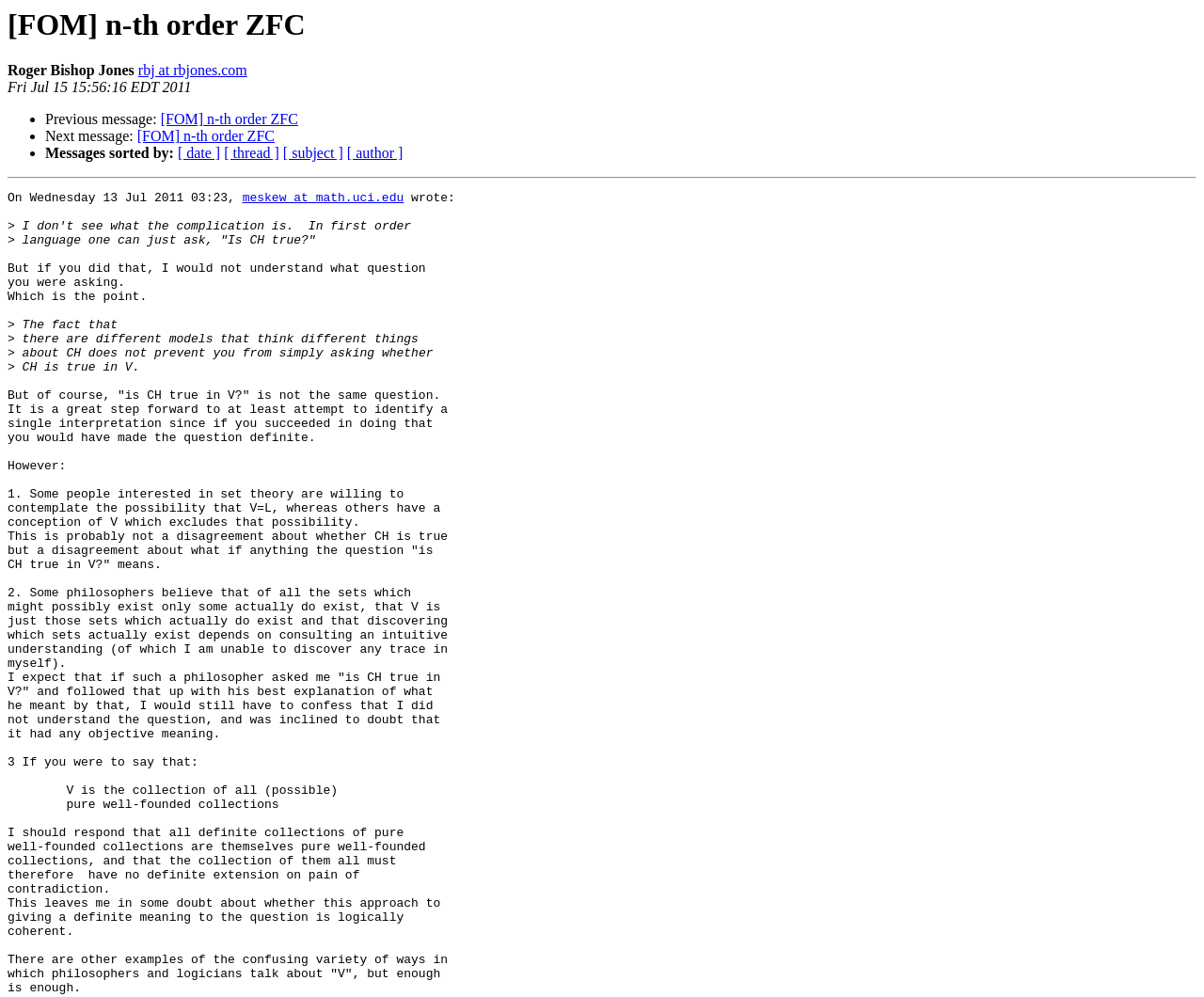What is the purpose of asking 'Is CH true?'?
Could you please answer the question thoroughly and with as much detail as possible?

The purpose of asking 'Is CH true?' can be understood by looking at the text 'But if you did that, I would not understand what question you were asking. Which is the point.', which suggests that the purpose of asking this question is to understand the question being asked, rather than just seeking a yes or no answer.